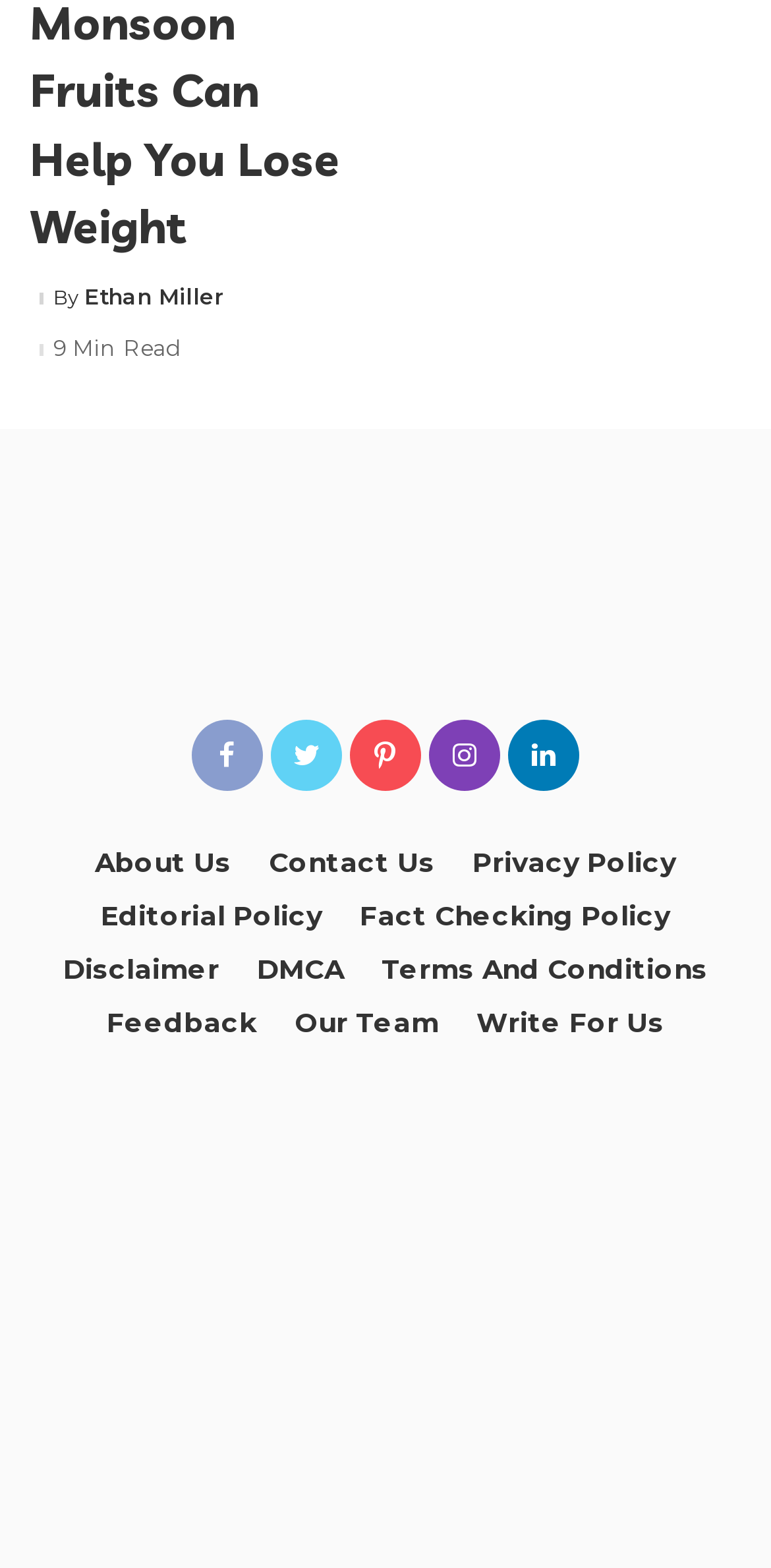How many characters are there in the first link in the footer section?
Using the image as a reference, answer with just one word or a short phrase.

6